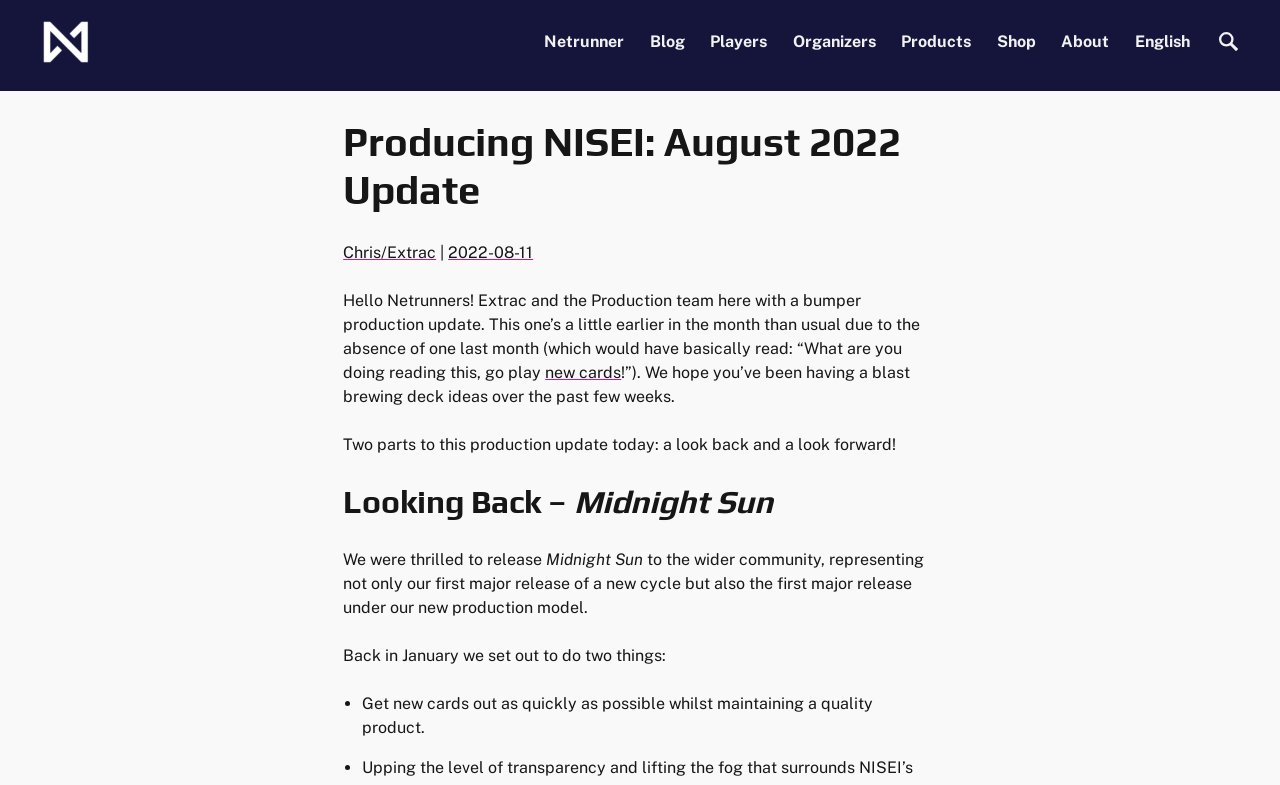Identify the bounding box for the UI element described as: "parent_node: Null Signal Games". Ensure the coordinates are four float numbers between 0 and 1, formatted as [left, top, right, bottom].

[0.02, 0.016, 0.084, 0.1]